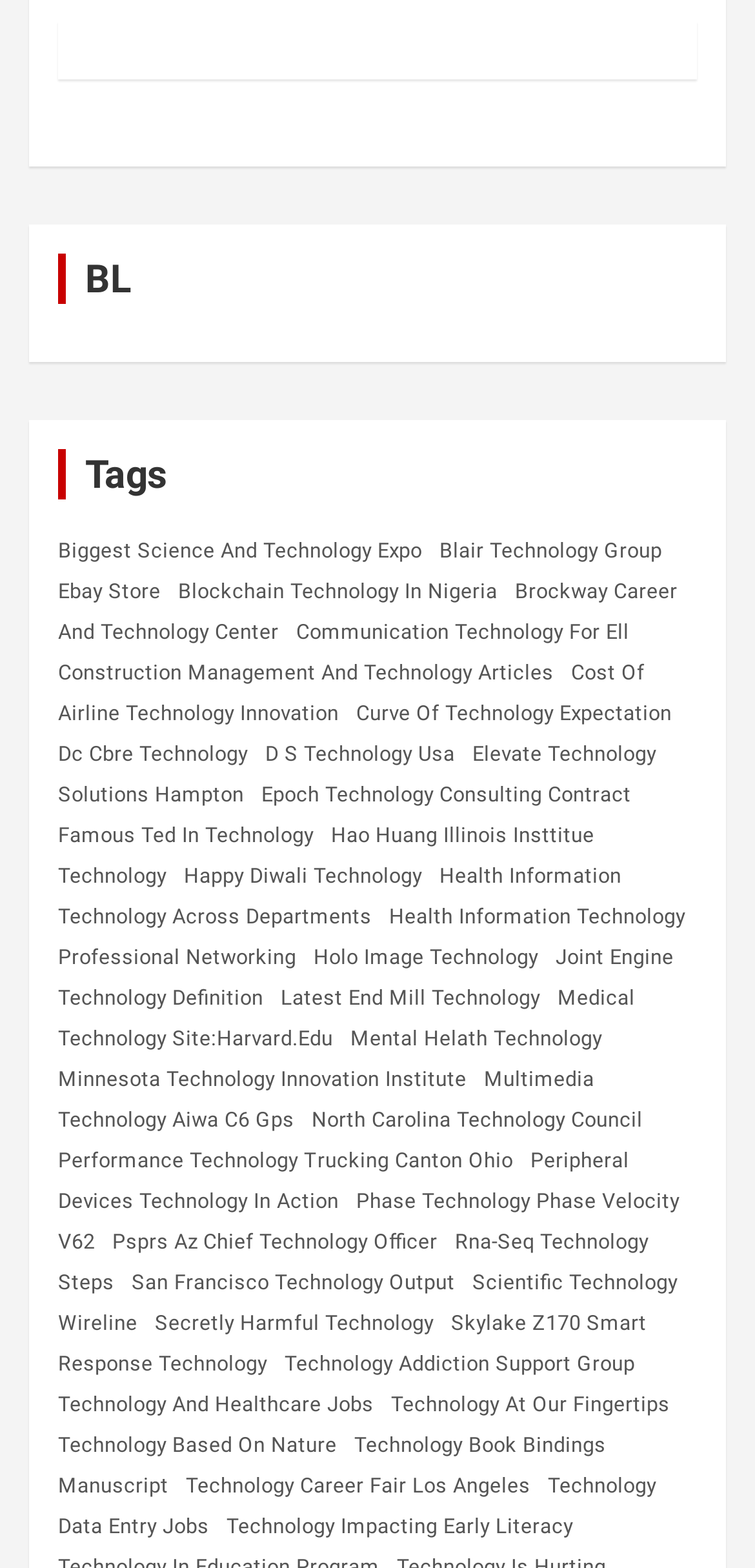What is the common theme among the links 'Biggest Science And Technology Expo', 'Blair Technology Group Ebay Store', and 'Blockchain Technology In Nigeria'?
Utilize the image to construct a detailed and well-explained answer.

Although these links have different descriptions, they all have the word 'Technology' in common, suggesting that they are related to technology in some way.